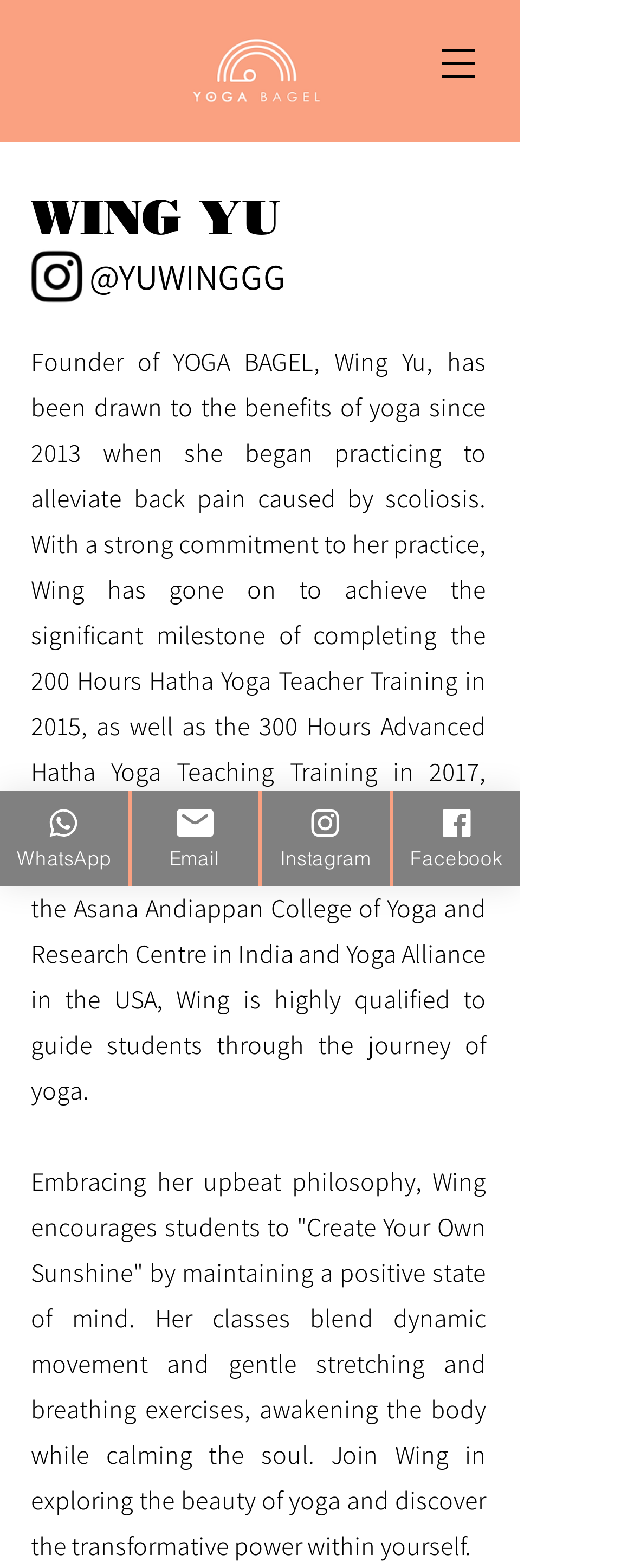How many social media links are available?
Based on the image, provide your answer in one word or phrase.

4